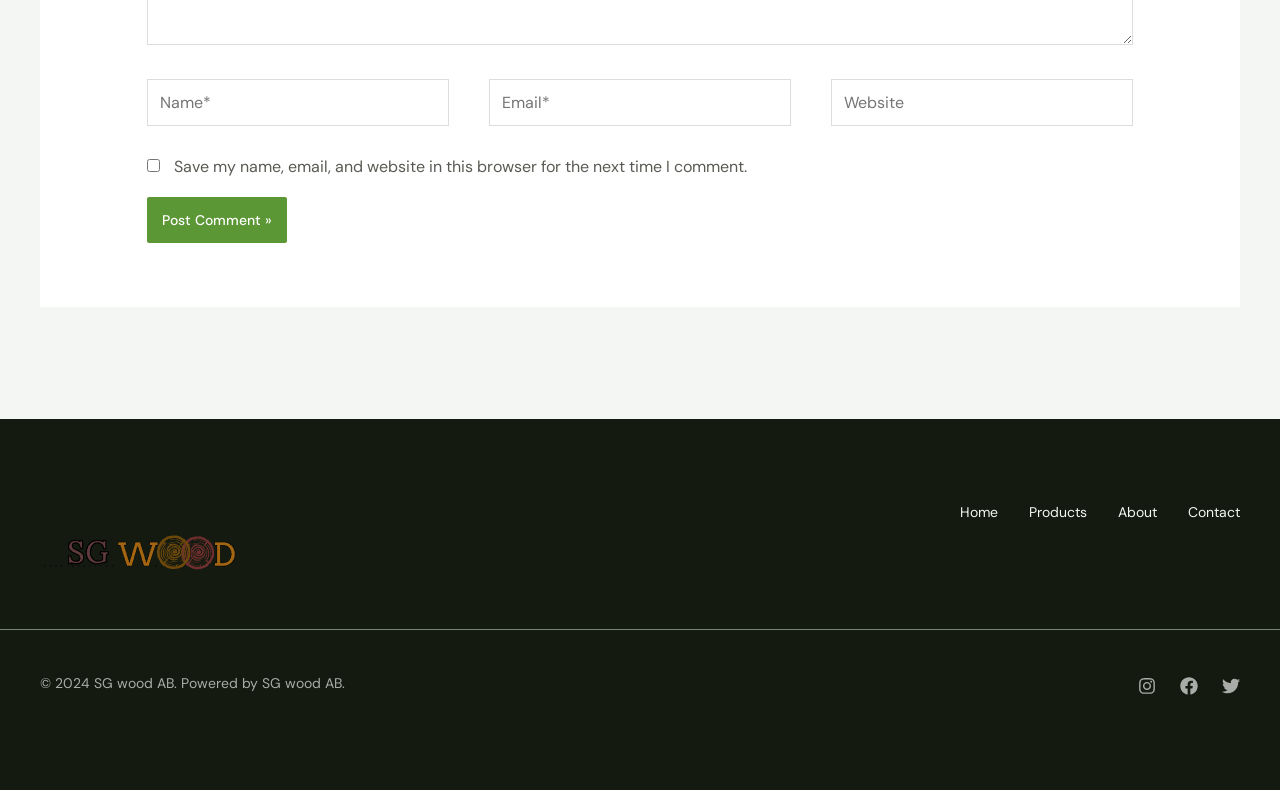Locate the bounding box coordinates of the element that needs to be clicked to carry out the instruction: "Visit the home page". The coordinates should be given as four float numbers ranging from 0 to 1, i.e., [left, top, right, bottom].

[0.731, 0.632, 0.785, 0.665]